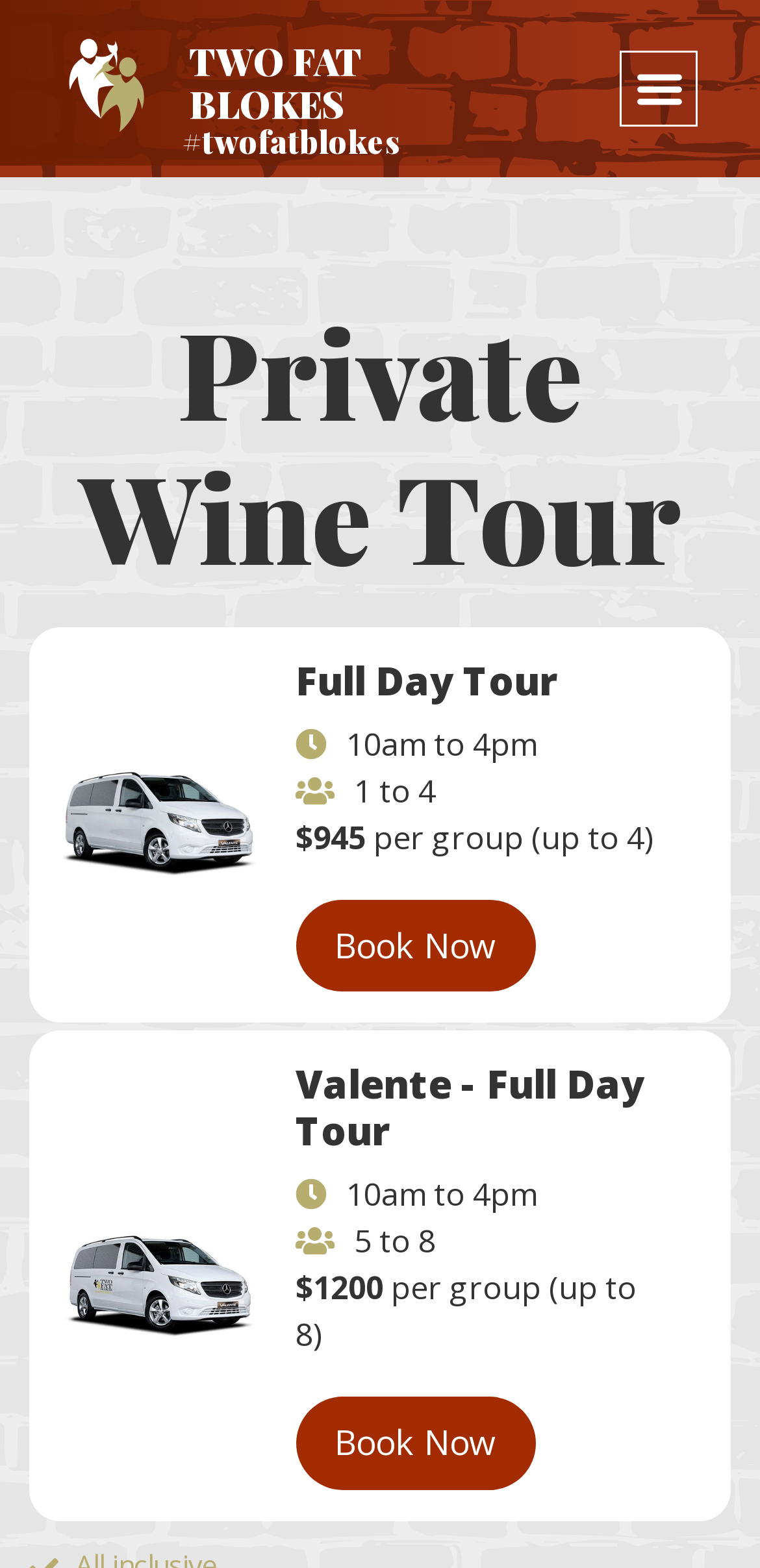Please determine the headline of the webpage and provide its content.

Private Wine Tour